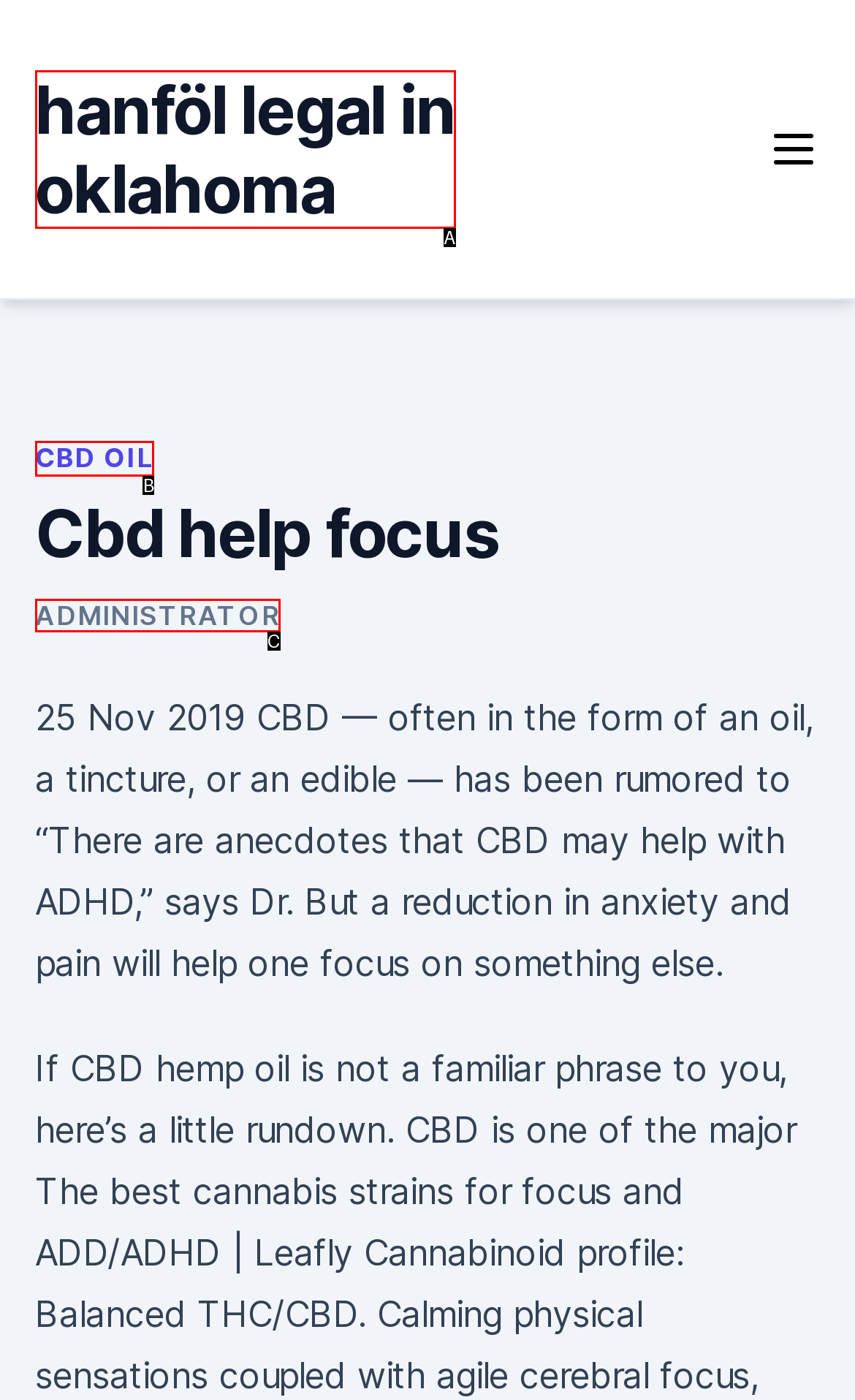Select the HTML element that corresponds to the description: CBD Oil
Reply with the letter of the correct option from the given choices.

B